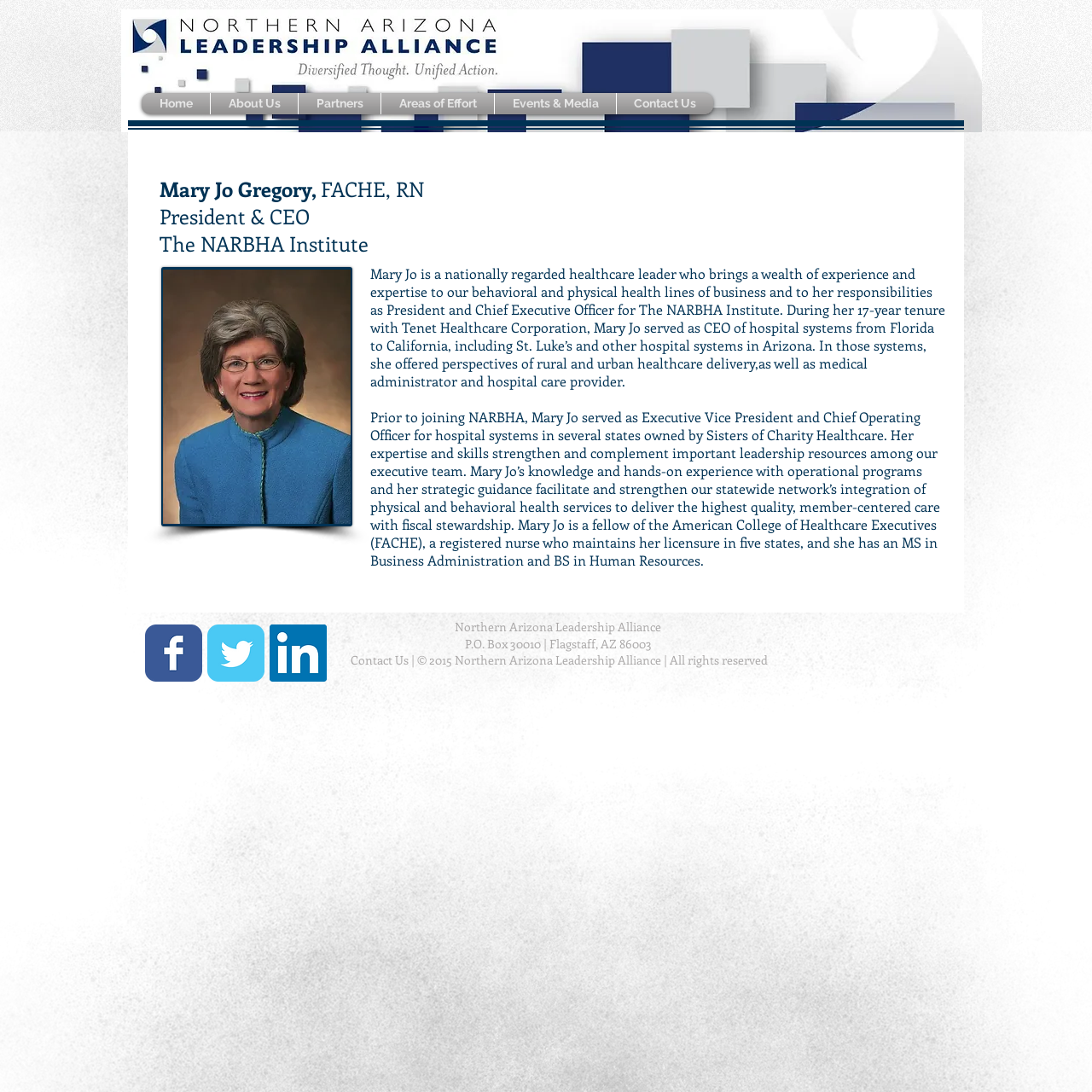Observe the image and answer the following question in detail: What is the copyright year of the Northern Arizona Leadership Alliance website?

The webpage has a copyright notice at the bottom that reads '| © 2015 Northern Arizona Leadership Alliance | All rights reserved', which indicates that the copyright year is 2015.